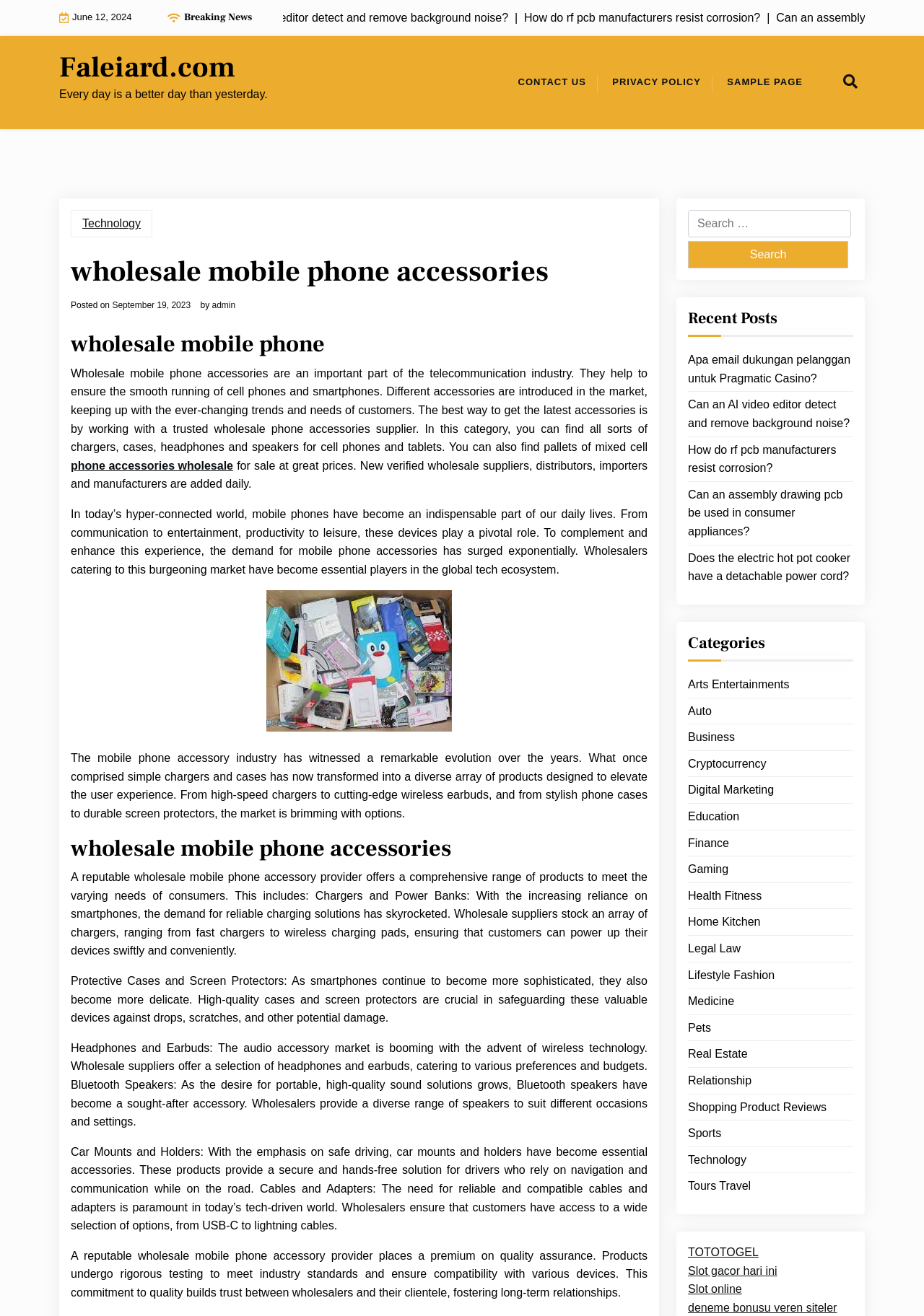Could you provide the bounding box coordinates for the portion of the screen to click to complete this instruction: "Search for something"?

[0.745, 0.16, 0.923, 0.204]